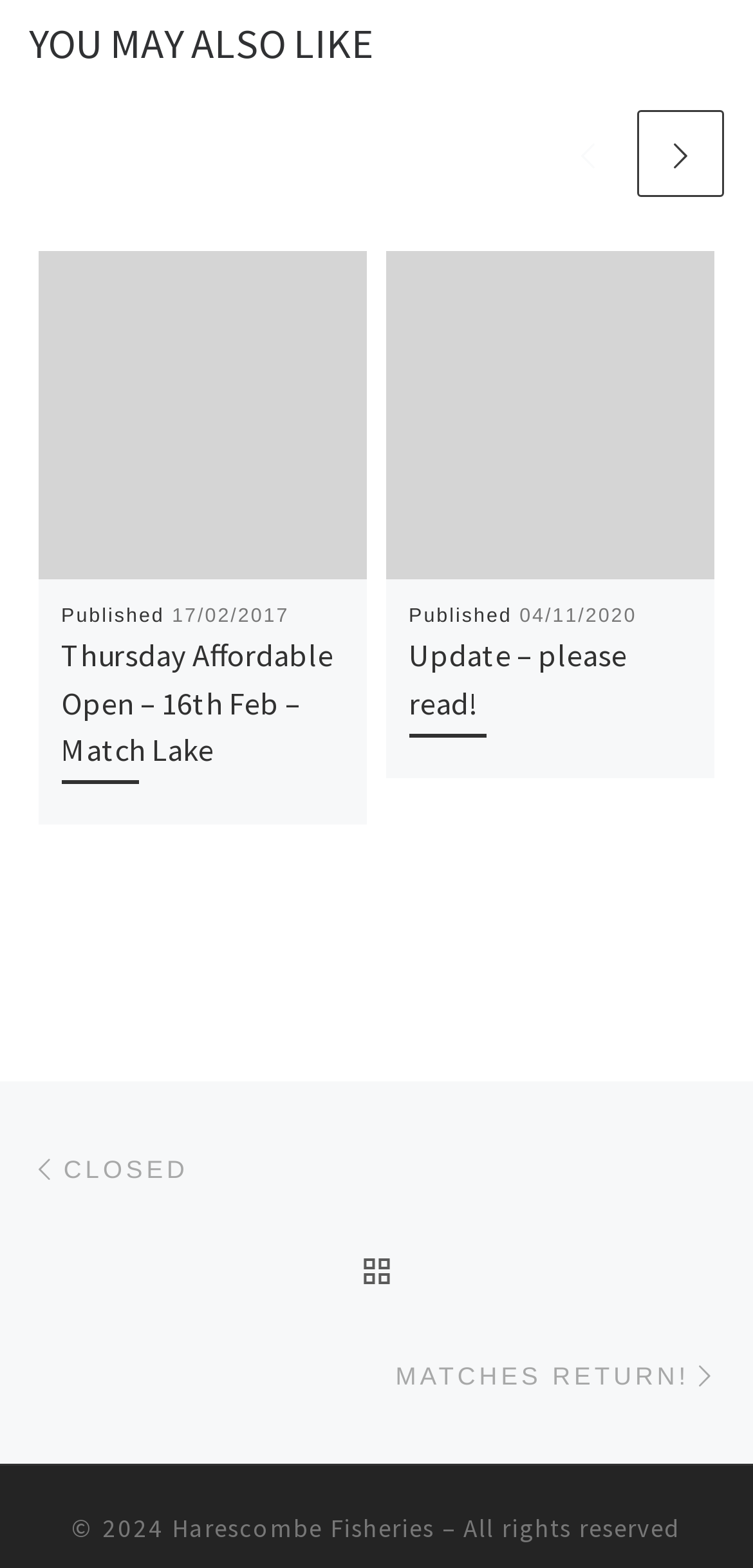What is the title of the first article?
Please describe in detail the information shown in the image to answer the question.

I determined the title of the first article by looking at the heading element with the text 'Thursday Affordable Open – 16th Feb – Match Lake' inside the first article element.